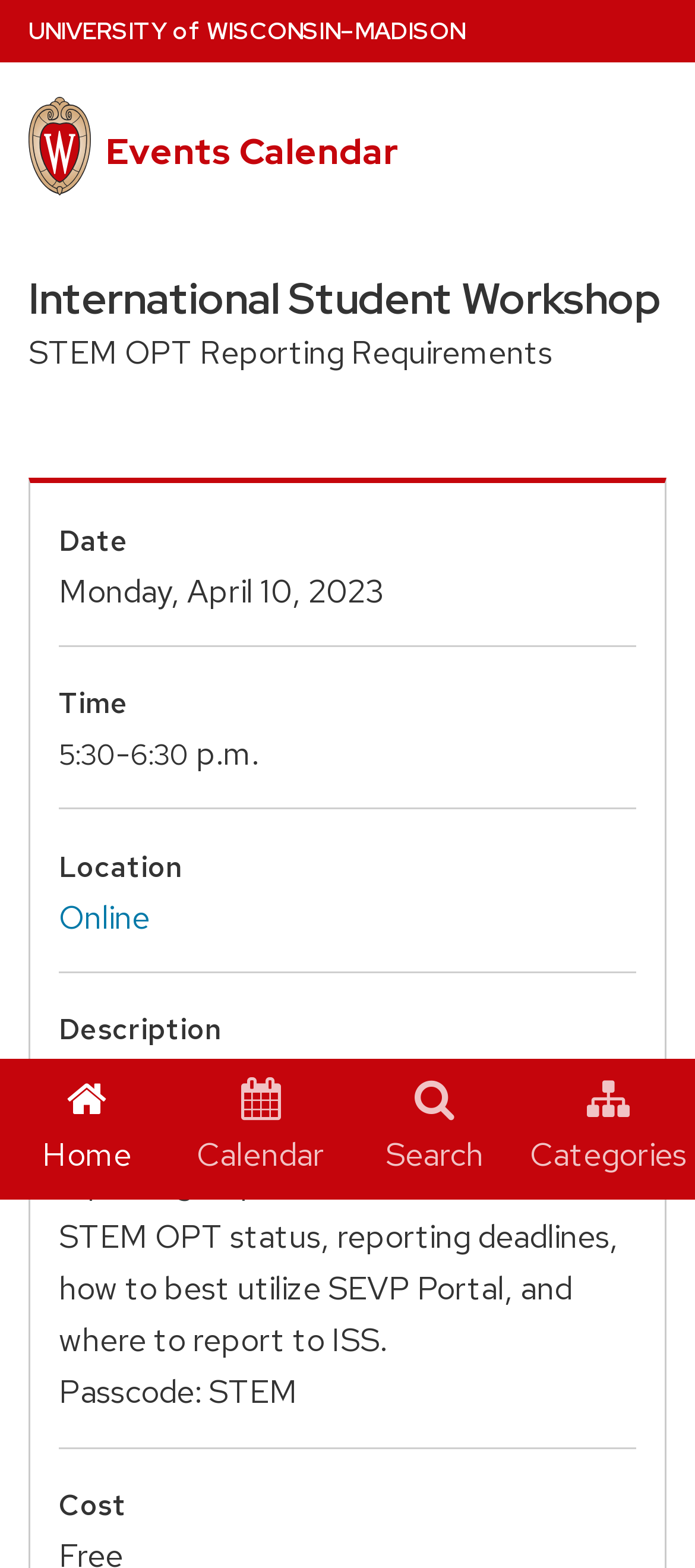Please answer the following question using a single word or phrase: 
What is the event title?

International Student Workshop